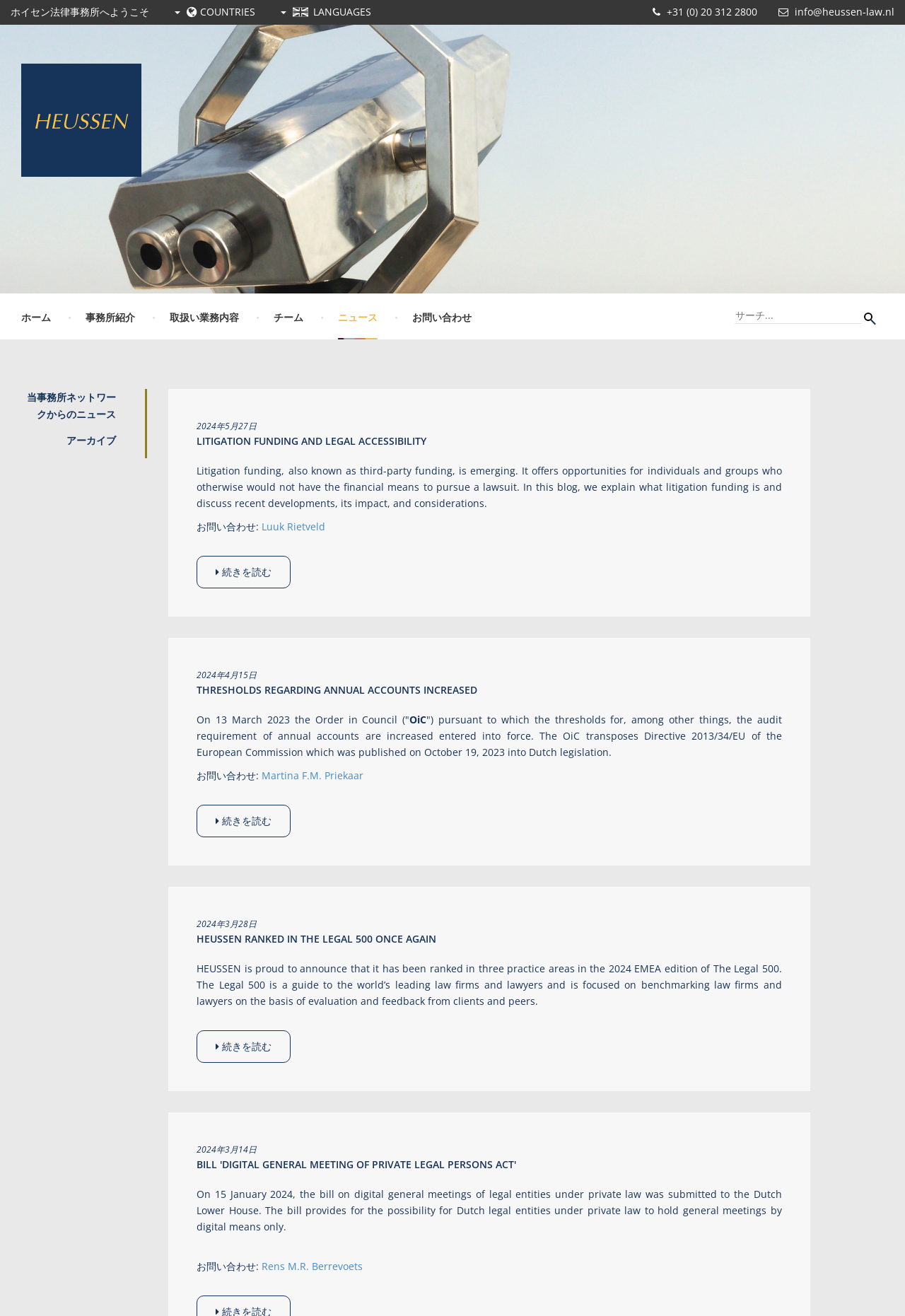Find and indicate the bounding box coordinates of the region you should select to follow the given instruction: "Contact Luuk Rietveld".

[0.289, 0.395, 0.36, 0.405]